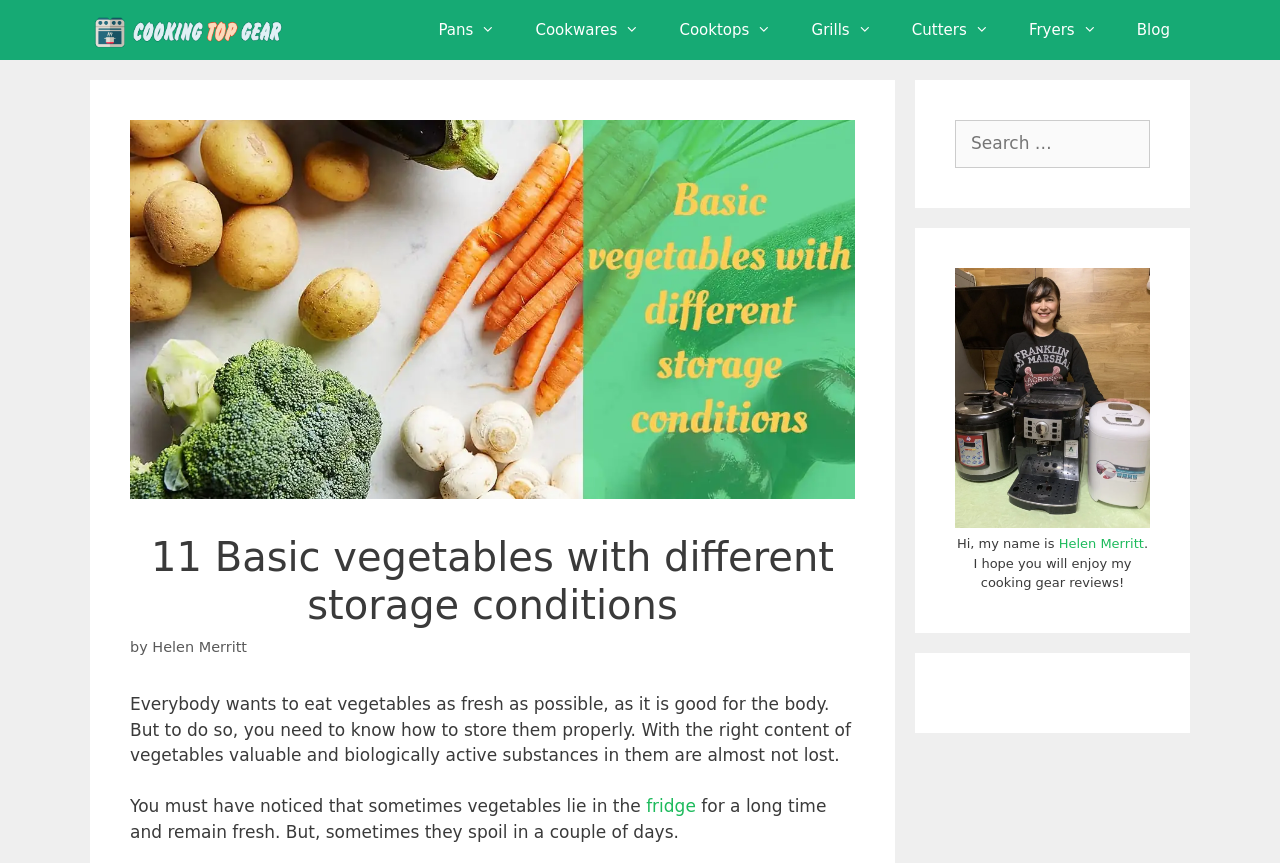Respond to the question below with a single word or phrase:
What is the topic of the article?

Storing basic vegetables